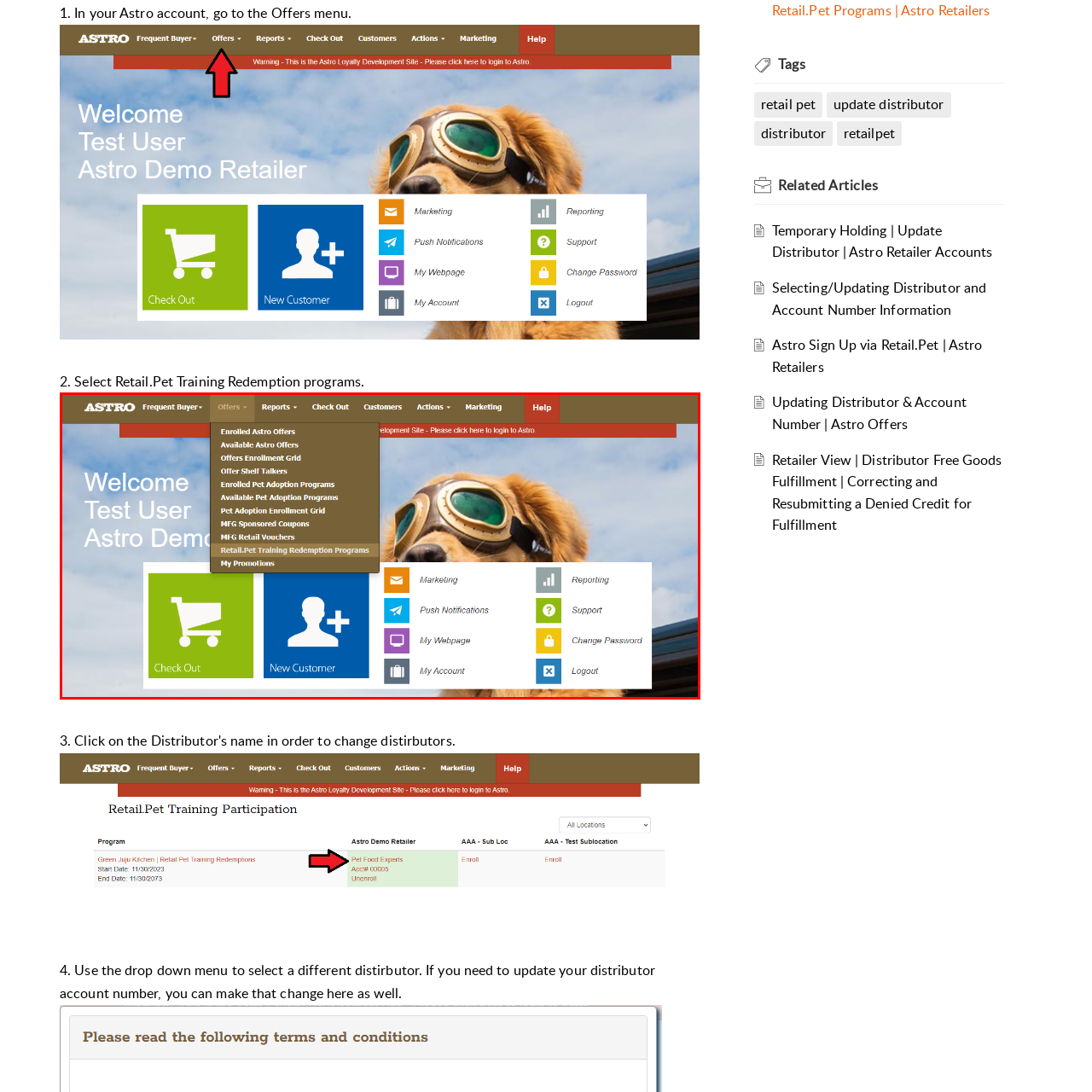Analyze the picture within the red frame, What type of offers are highlighted in the dropdown menu? 
Provide a one-word or one-phrase response.

Pet-related offers